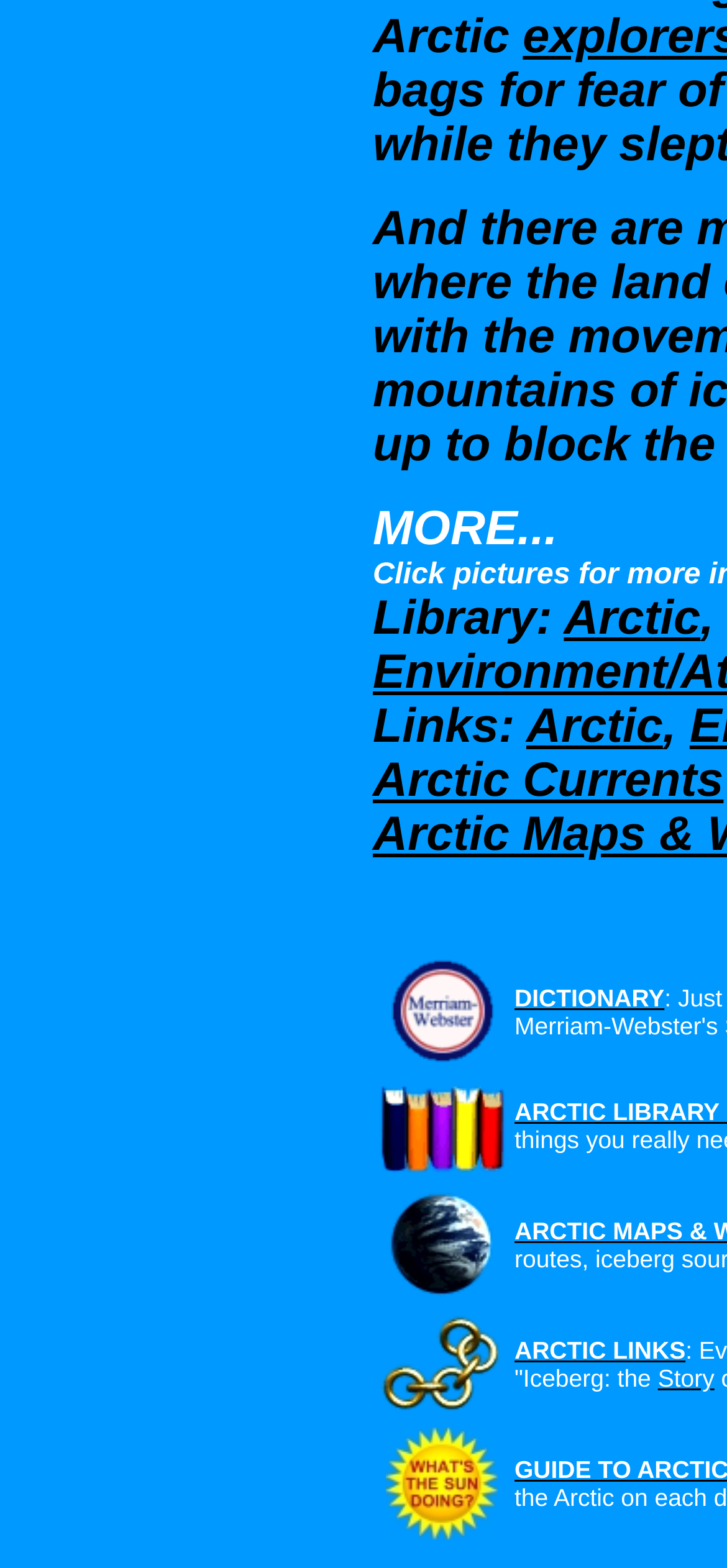Calculate the bounding box coordinates of the UI element given the description: "alt="All sorts of Arctic Maps"".

[0.531, 0.802, 0.685, 0.837]